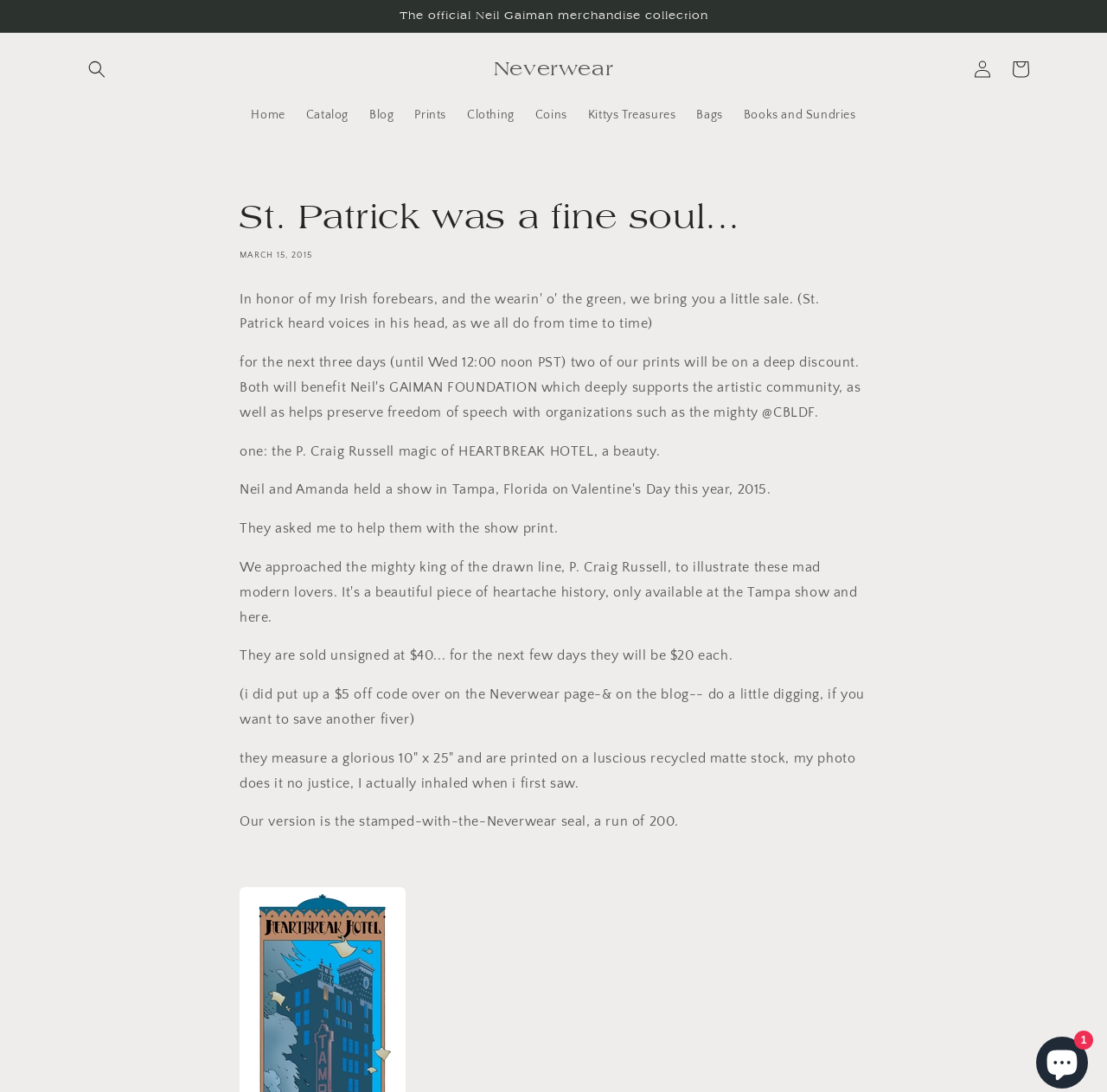Answer this question using a single word or a brief phrase:
What is the name of the page?

Neverwear